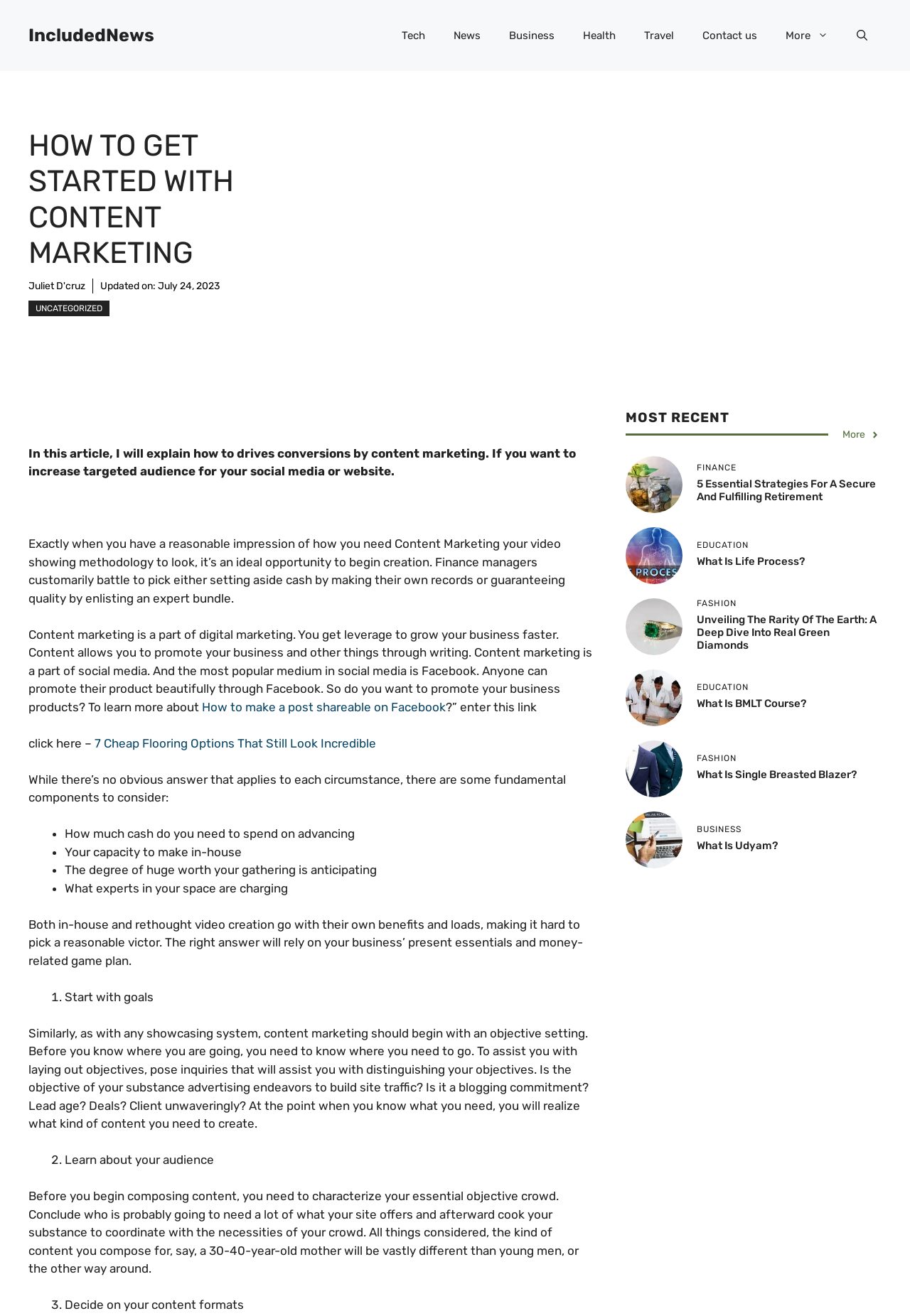Please determine the bounding box coordinates of the area that needs to be clicked to complete this task: 'Read the article '5 Essential Strategies For A Secure And Fulfilling Retirement''. The coordinates must be four float numbers between 0 and 1, formatted as [left, top, right, bottom].

[0.766, 0.363, 0.962, 0.382]